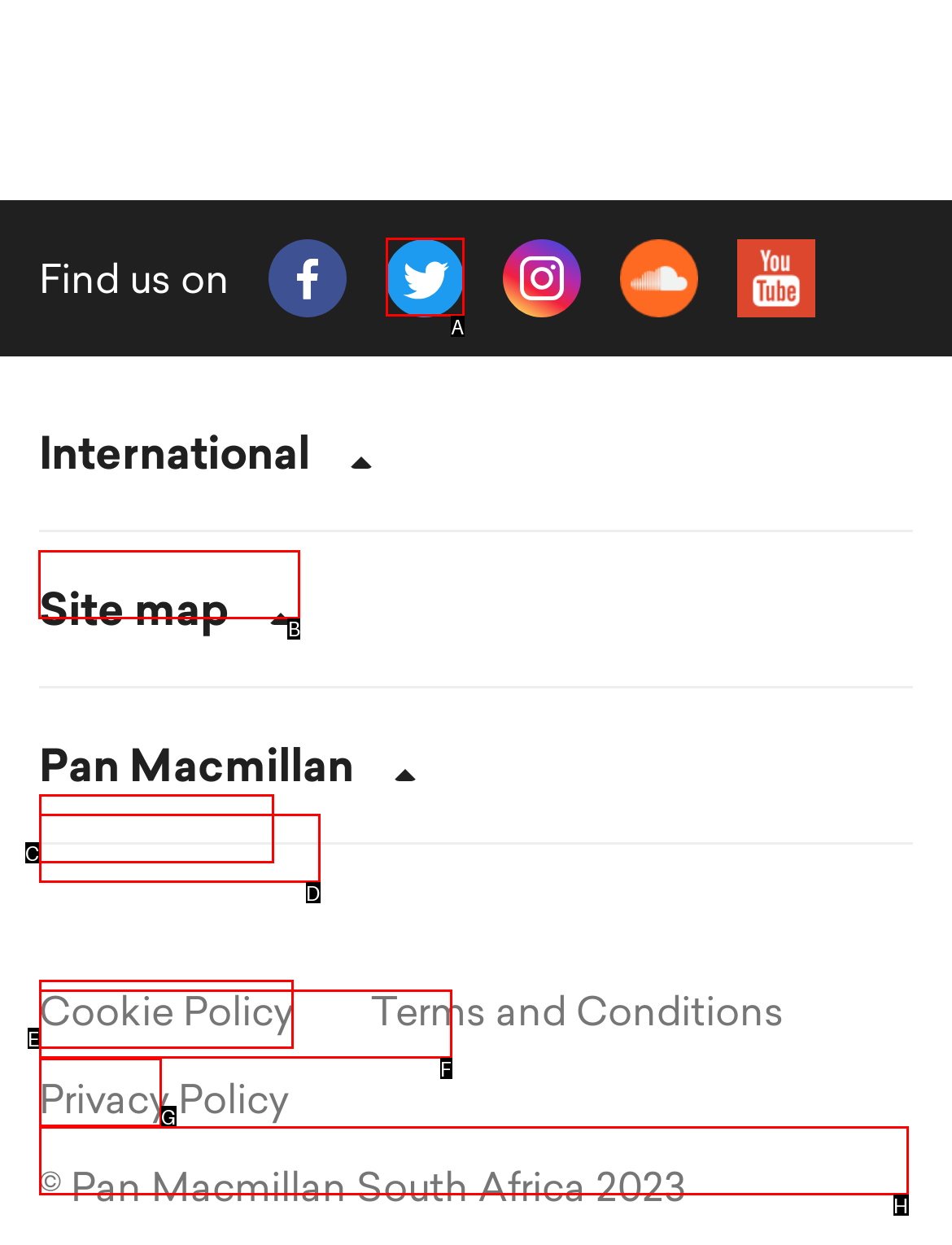Decide which HTML element to click to complete the task: Go to Macmillan US Provide the letter of the appropriate option.

B